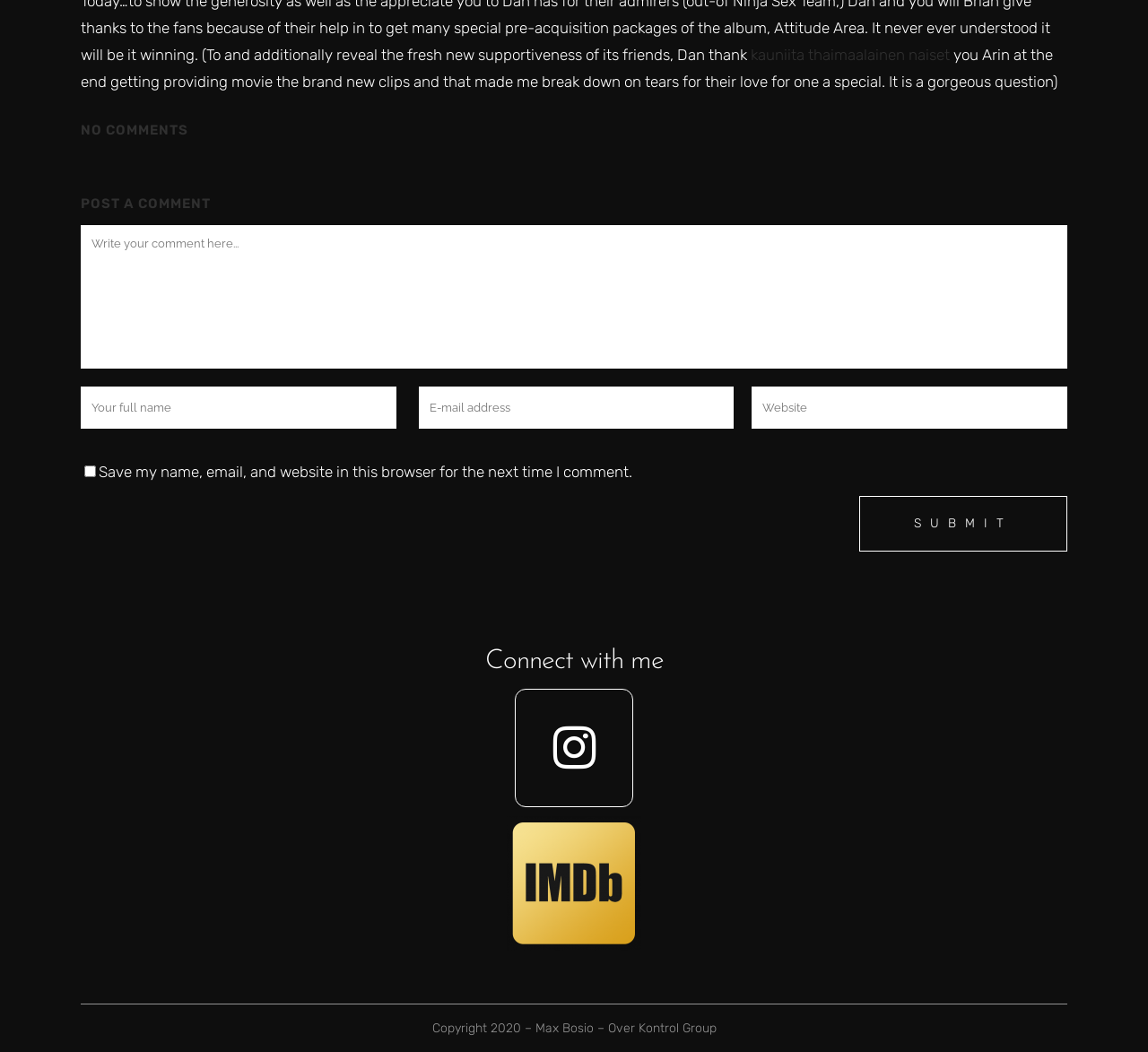Who is the copyright holder of the website?
Using the image provided, answer with just one word or phrase.

Max Bosio